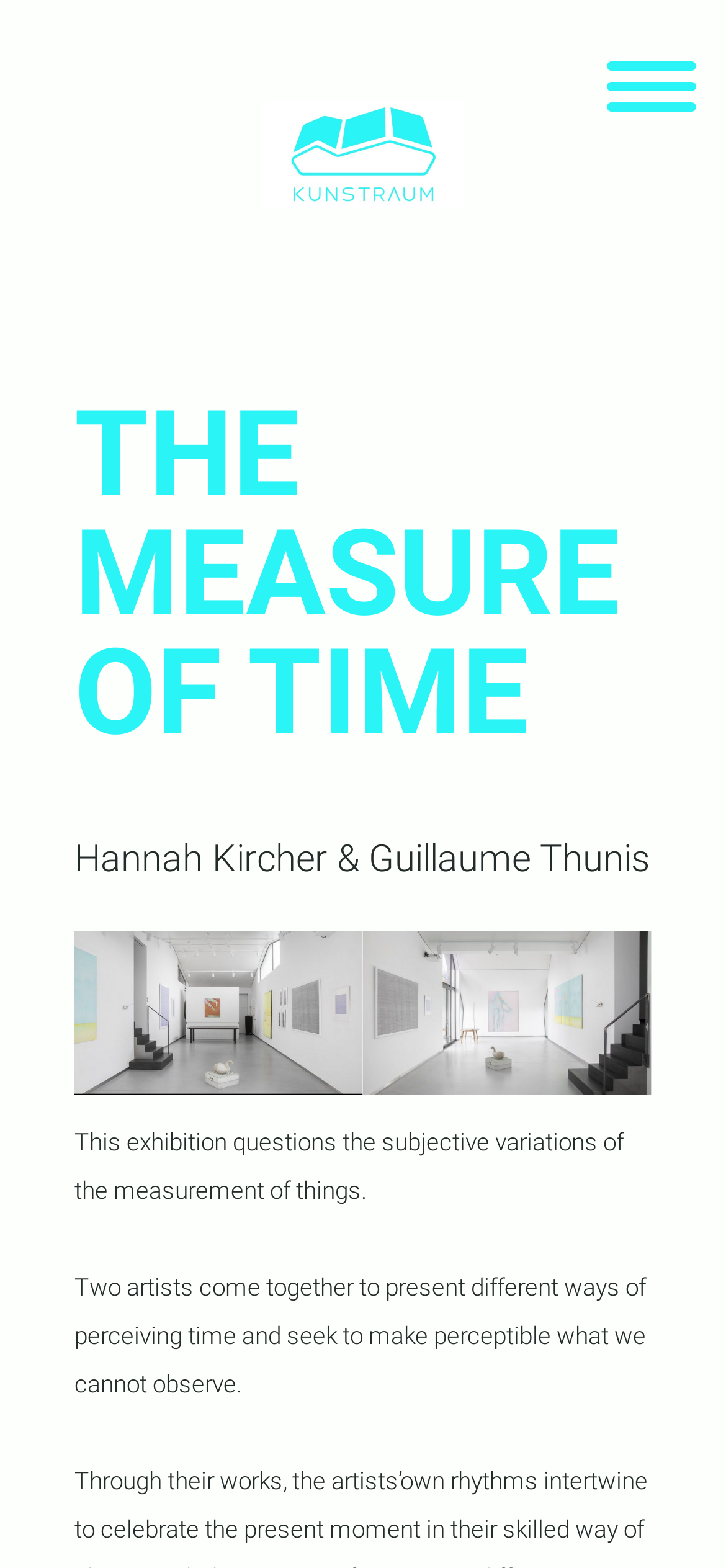Can you extract the headline from the webpage for me?

THE MEASURE OF TIME